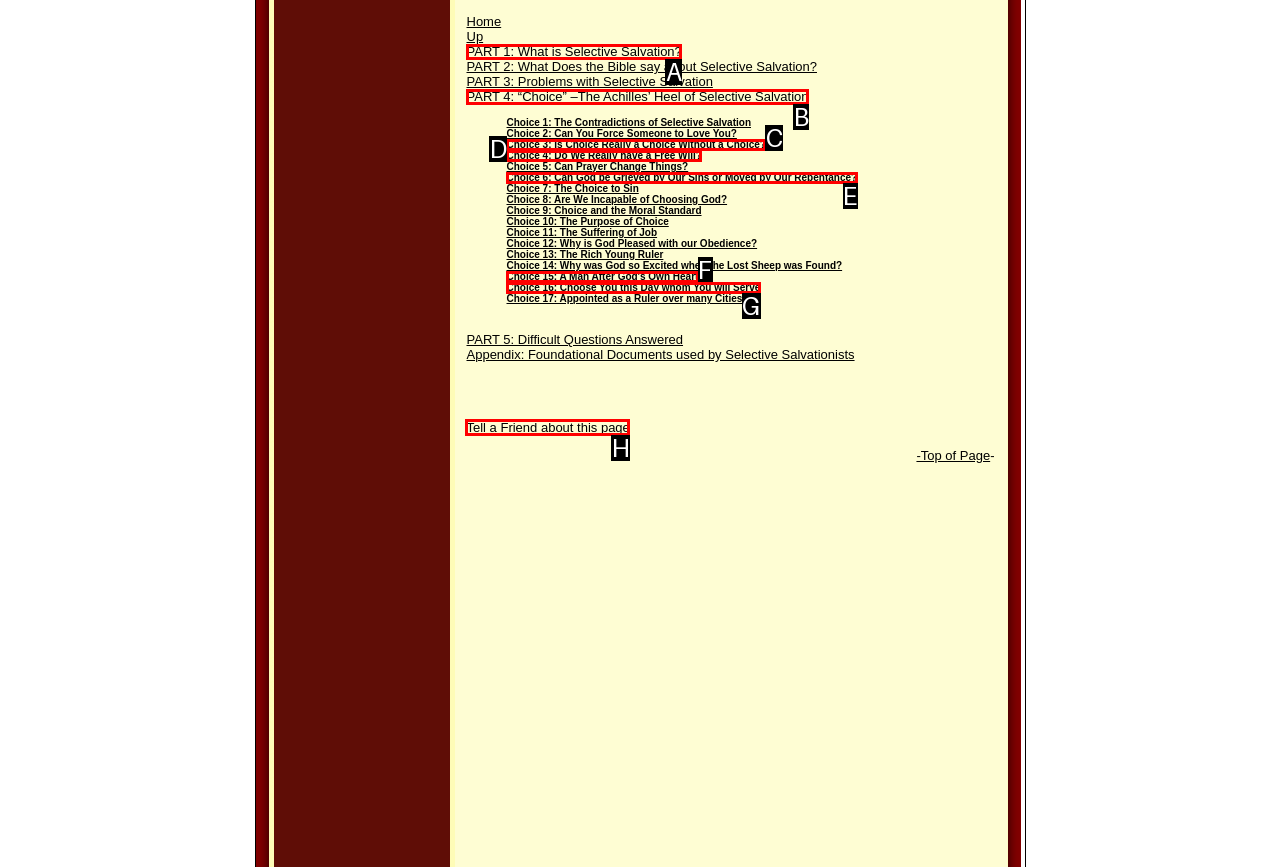Identify the correct UI element to click for the following task: Tell a friend about this page Choose the option's letter based on the given choices.

H